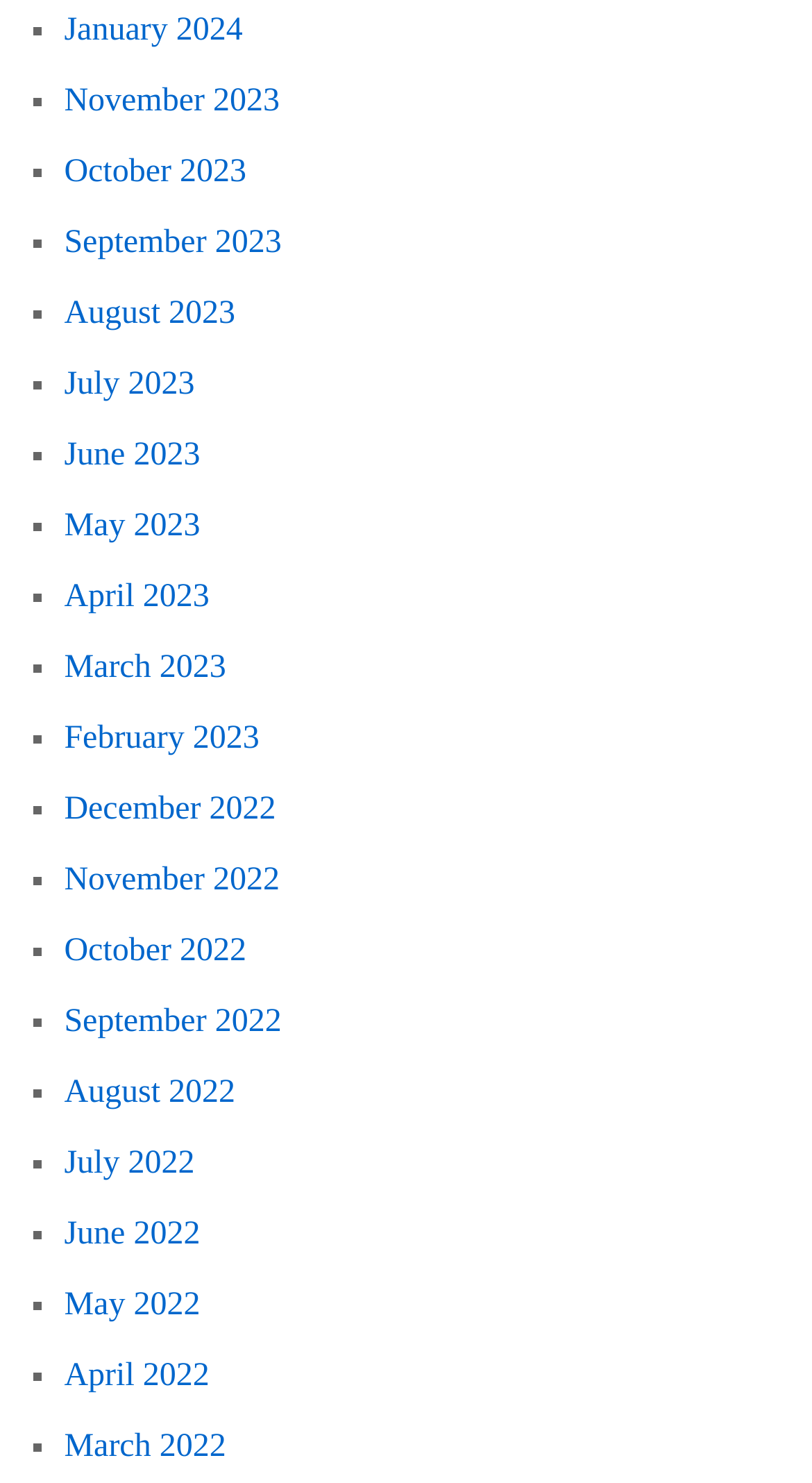Please identify the bounding box coordinates of the element's region that needs to be clicked to fulfill the following instruction: "View August 2023". The bounding box coordinates should consist of four float numbers between 0 and 1, i.e., [left, top, right, bottom].

[0.079, 0.199, 0.29, 0.223]